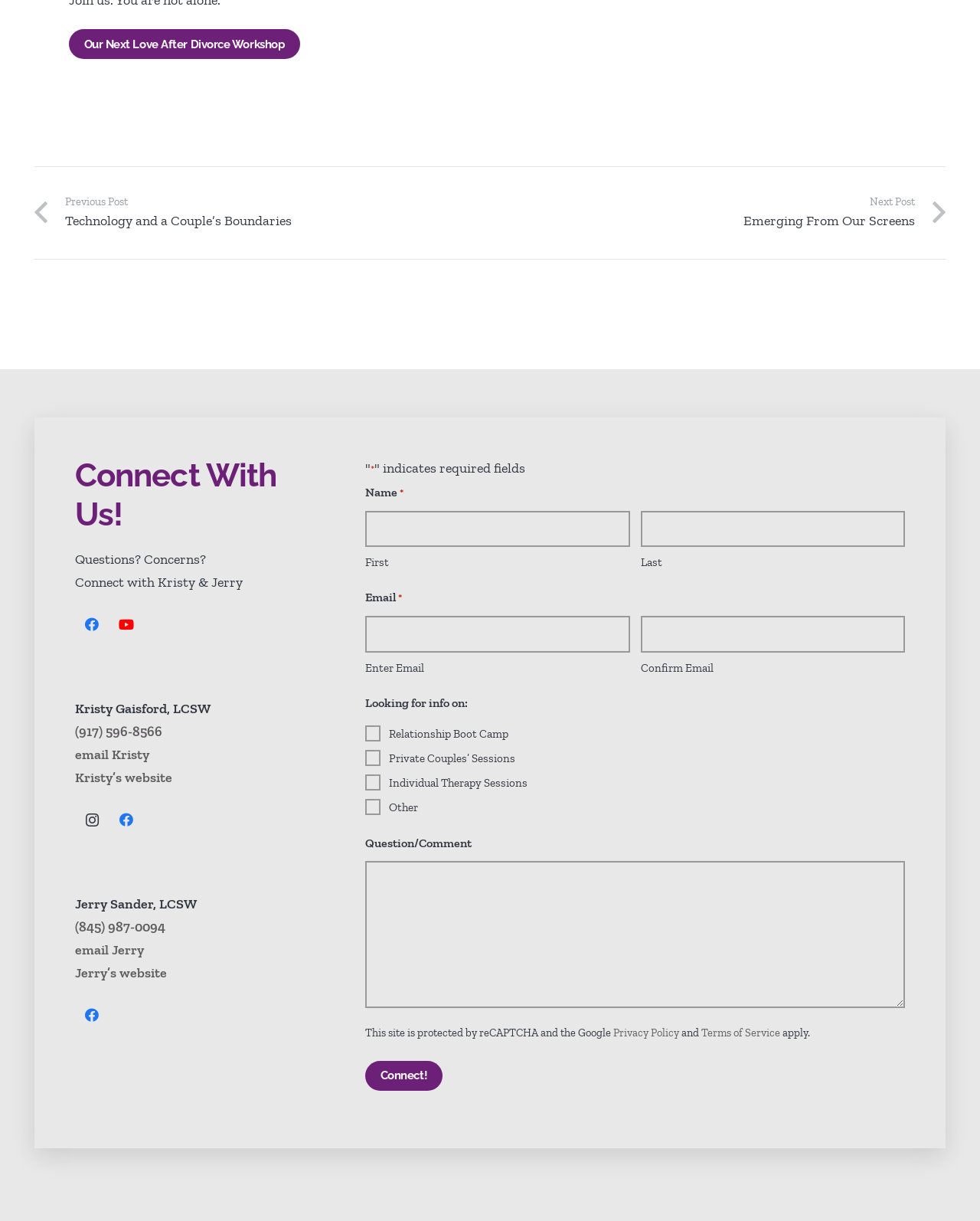Look at the image and write a detailed answer to the question: 
What is the topic of the 'Looking for info on:' section?

The 'Looking for info on:' section appears to be related to therapy sessions, with options including 'Relationship Boot Camp', 'Private Couples’ Sessions', 'Individual Therapy Sessions', and 'Other'.